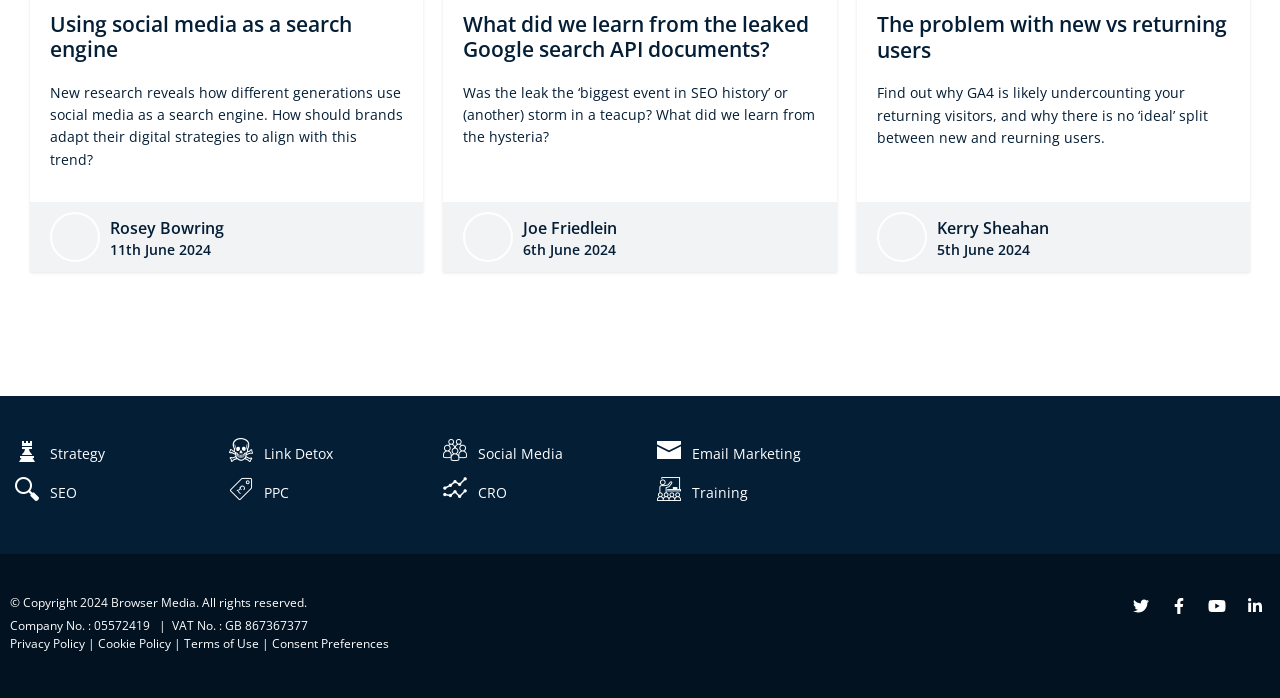Please find the bounding box coordinates of the clickable region needed to complete the following instruction: "View publication metrics". The bounding box coordinates must consist of four float numbers between 0 and 1, i.e., [left, top, right, bottom].

None